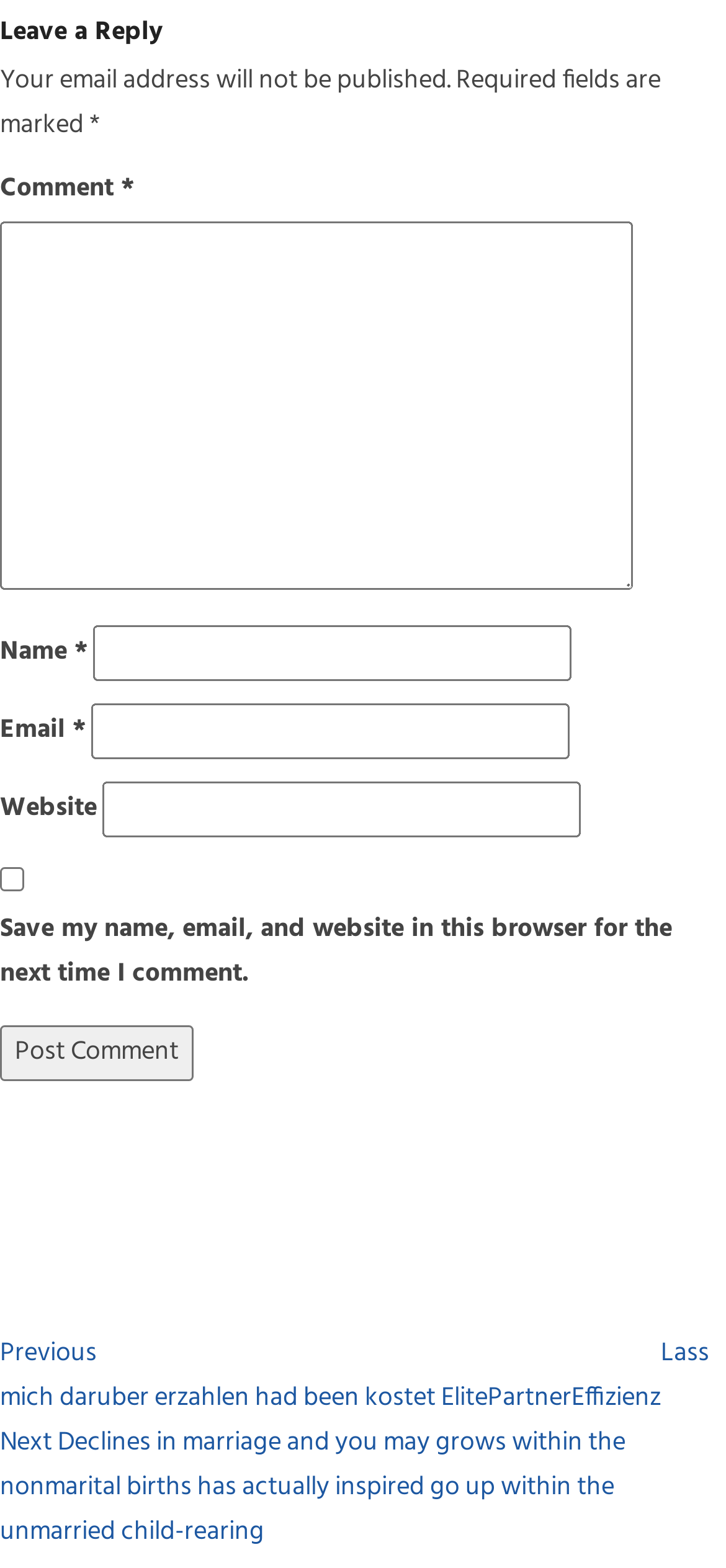Use the information in the screenshot to answer the question comprehensively: What is the purpose of the comment section?

The purpose of the comment section can be inferred from the heading 'Leave a Reply' at the top of the section, which suggests that users can input their comments and opinions.